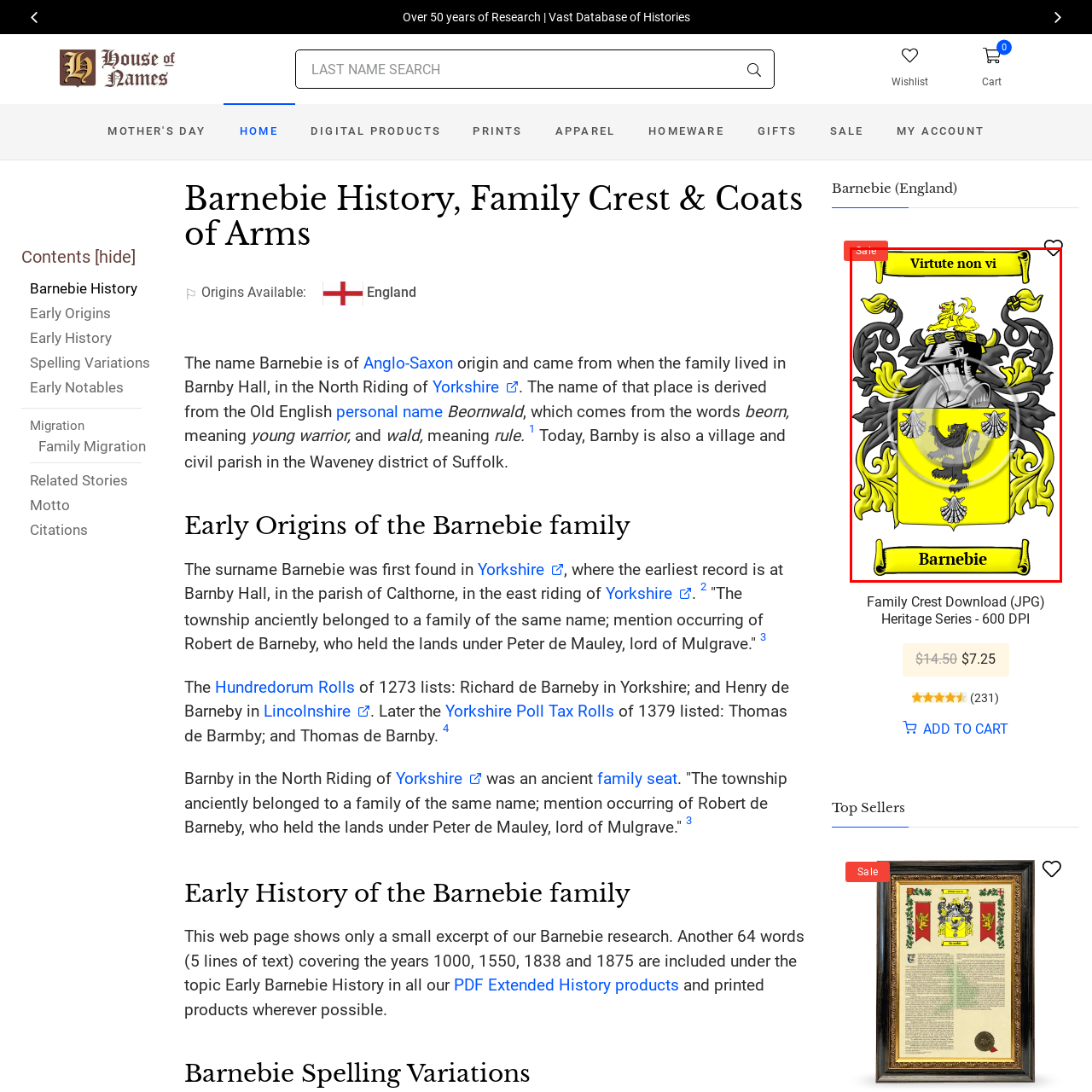Focus on the area highlighted by the red bounding box and give a thorough response to the following question, drawing from the image: What is the color of the background of the shield?

The shield showcases a black lion rampant on a yellow background, which is a significant part of the Barnebie family's coat of arms. The yellow background provides a striking contrast to the black lion and adds to the overall visual appeal of the coat of arms.